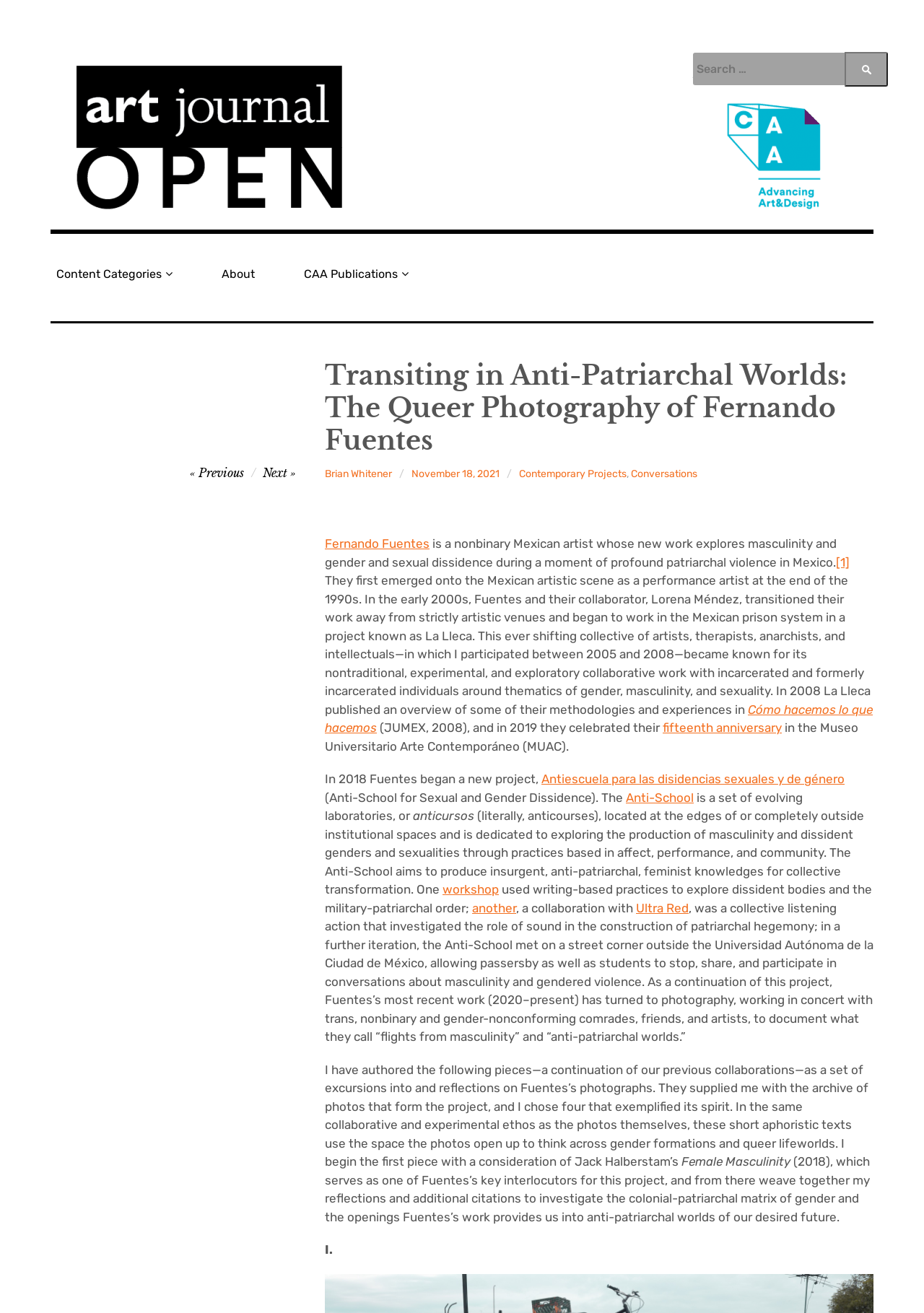What is the name of the project mentioned in the article?
Provide a detailed answer to the question, using the image to inform your response.

I found the answer by analyzing the text content of the webpage, specifically the sentence 'In 2018 Fuentes began a new project, Antiescuela para las disidencias sexuales y de género (Anti-School for Sexual and Gender Dissidence).'